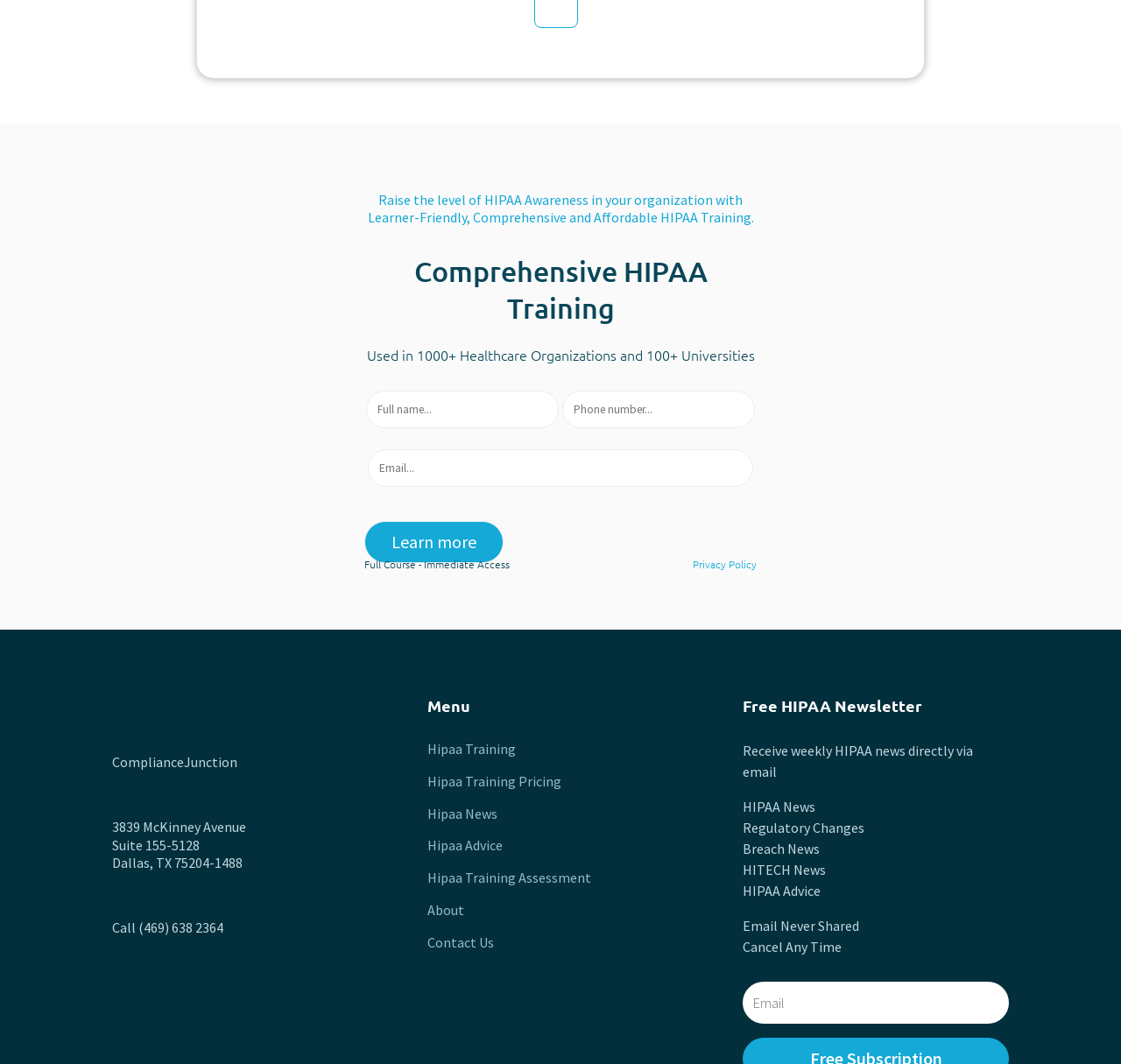How many textboxes are in the contact form?
Please answer the question with as much detail as possible using the screenshot.

There are 3 textboxes in the contact form, which can be identified by their IDs and bounding box coordinates, and are required to input information to learn more about the HIPAA training.